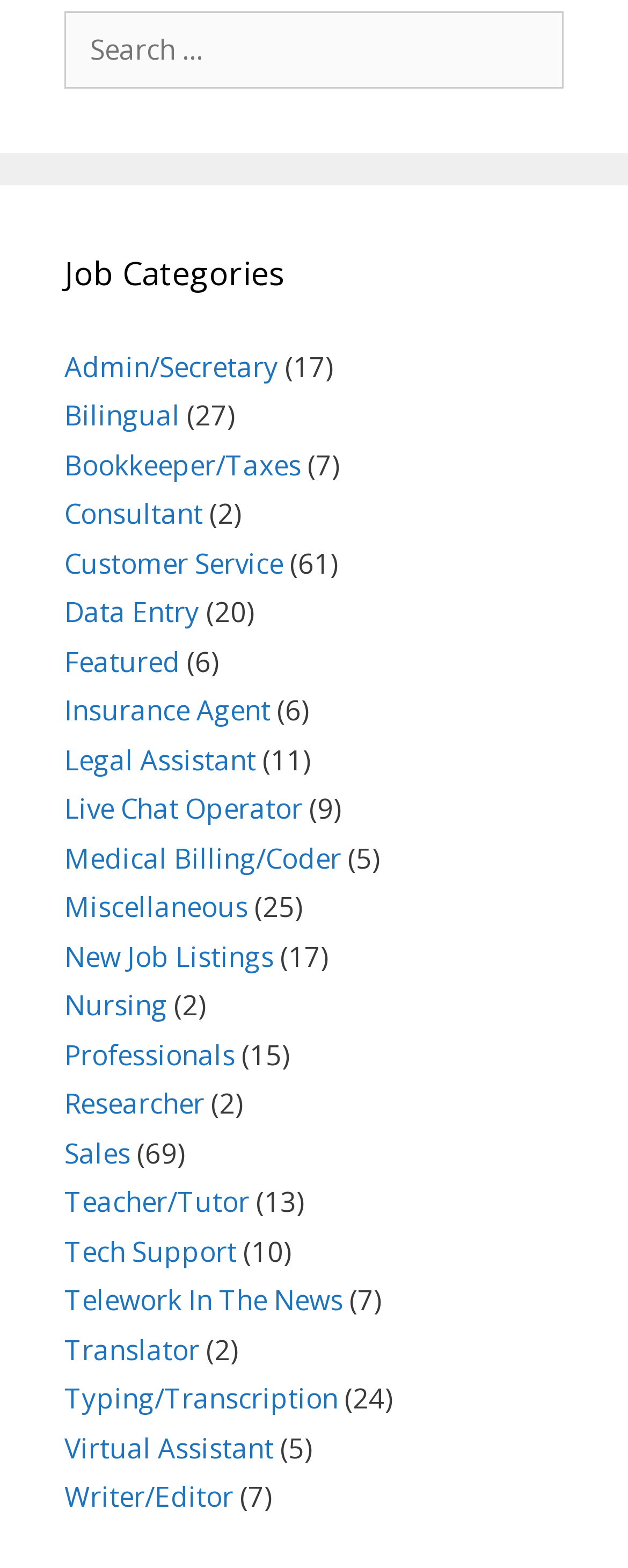From the given element description: "aria-label="Share via link"", find the bounding box for the UI element. Provide the coordinates as four float numbers between 0 and 1, in the order [left, top, right, bottom].

None